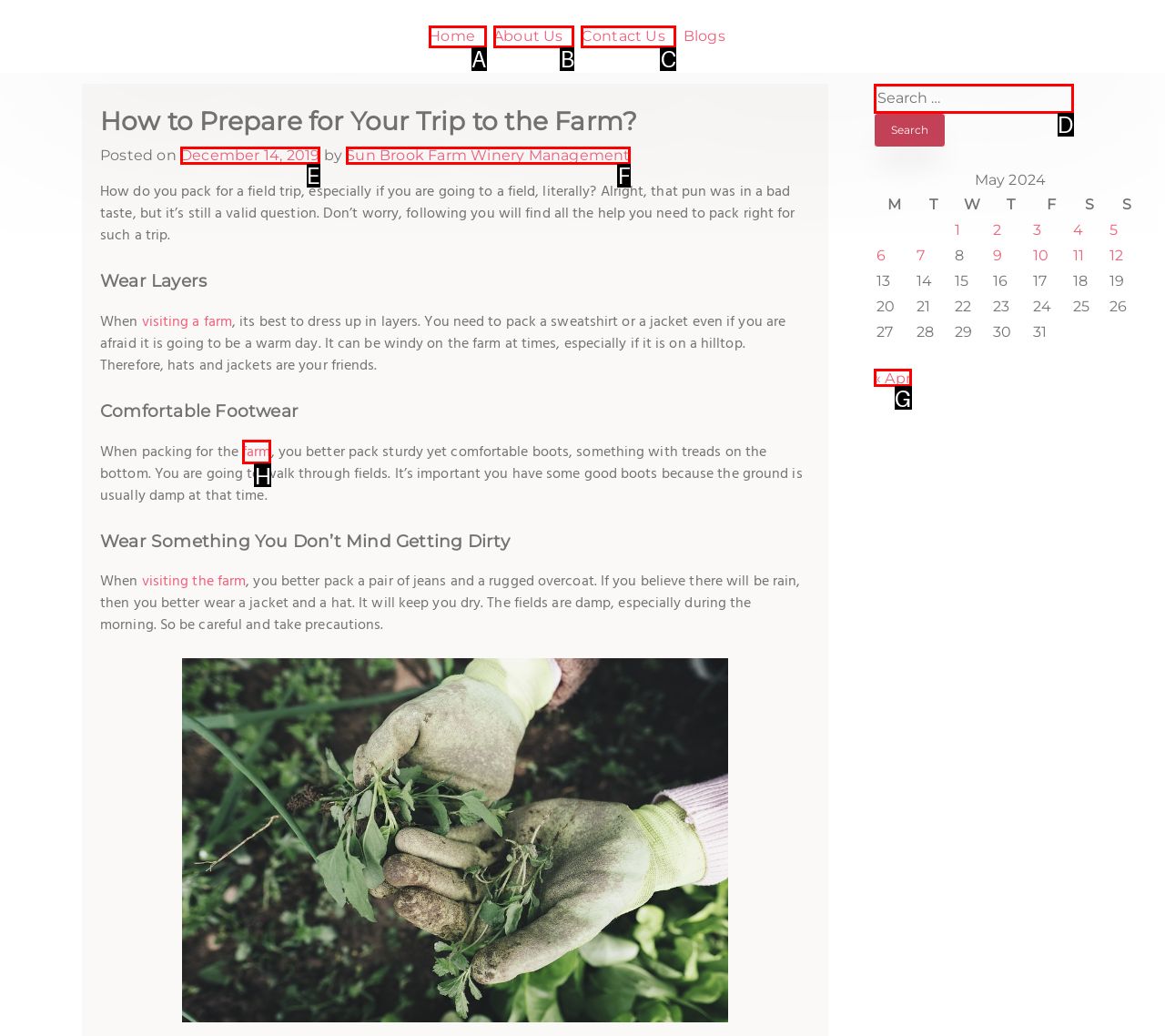Given the description: Power Management, select the HTML element that matches it best. Reply with the letter of the chosen option directly.

None